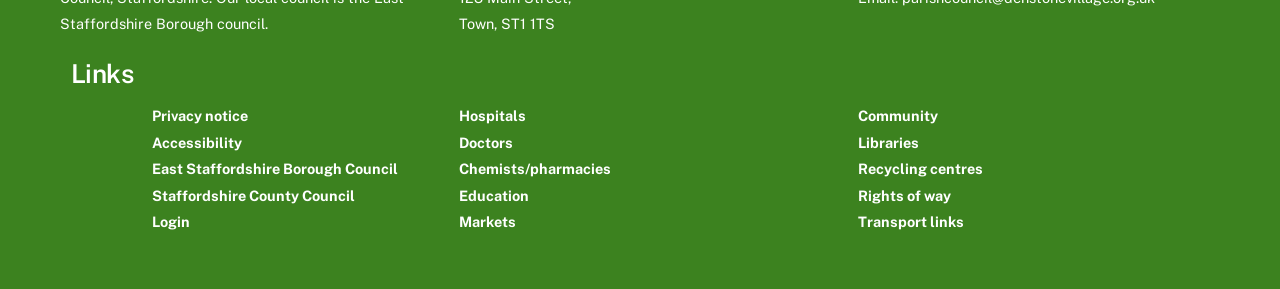Determine the bounding box coordinates of the clickable element to achieve the following action: 'Explore community links'. Provide the coordinates as four float values between 0 and 1, formatted as [left, top, right, bottom].

[0.67, 0.371, 0.733, 0.43]